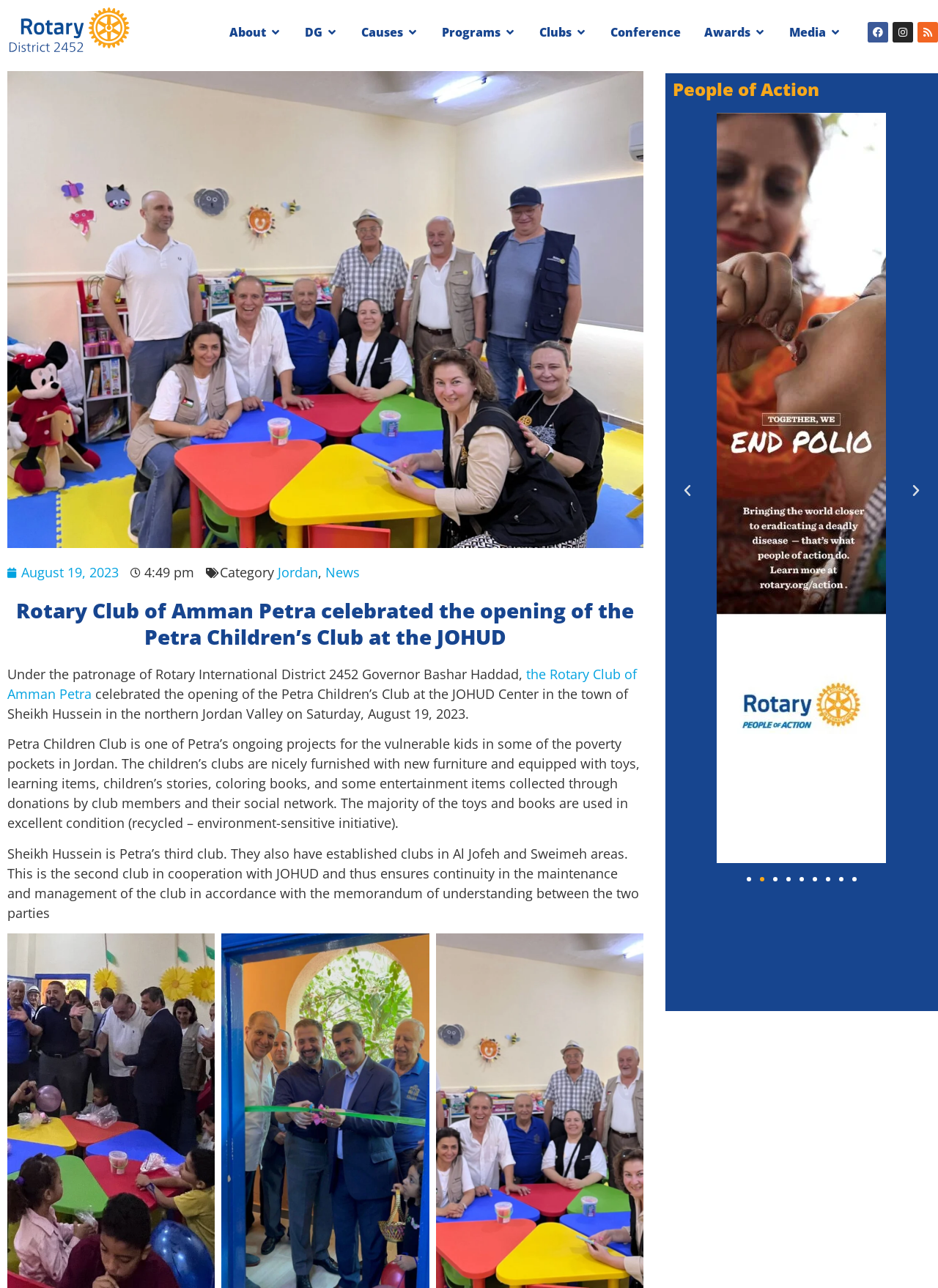Answer the question with a brief word or phrase:
What is the purpose of the children’s clubs established by Petra?

To provide a safe space for vulnerable kids